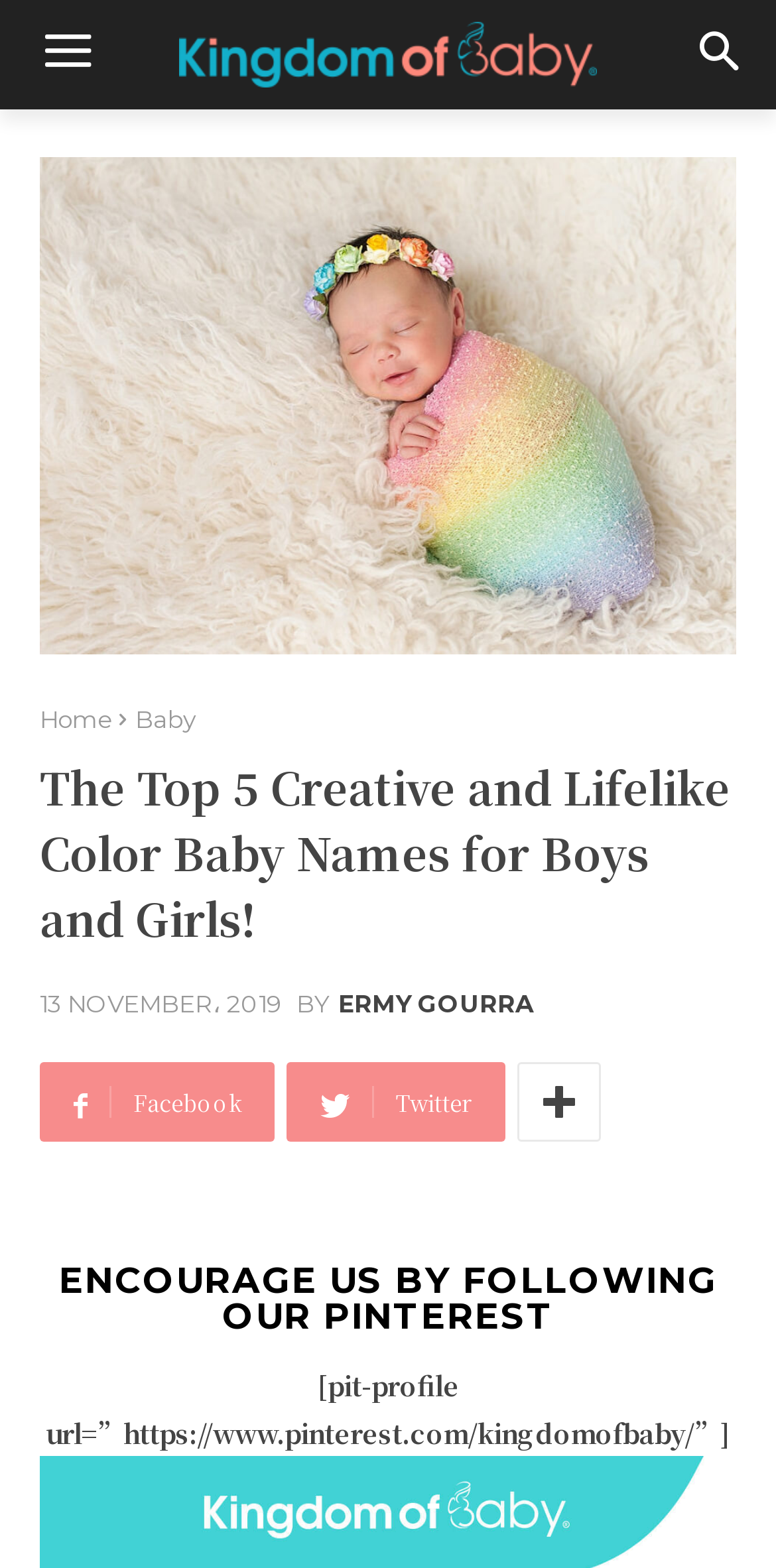Provide a thorough description of the webpage you see.

The webpage is about creative and lifelike color baby names for boys and girls. At the top left corner, there is a logo image with a link to the homepage. Next to the logo, there are two links, "Home" and "Baby", which are positioned horizontally. Below these links, there is a main heading that reads "The Top 5 Creative and Lifelike Color Baby Names for Boys and Girls!".

Under the main heading, there is a timestamp indicating the publication date, "13 NOVEMBER, 2019", followed by the author's name, "ERMY GOURRA". On the same line, there are three social media links, Facebook, Twitter, and another unidentified platform, positioned horizontally.

Further down, there is a heading that encourages users to follow the webpage's Pinterest profile, accompanied by a link to the profile. The webpage has a total of five links, including the logo, and three social media links. There are two headings, one main heading and one encouraging users to follow the Pinterest profile.